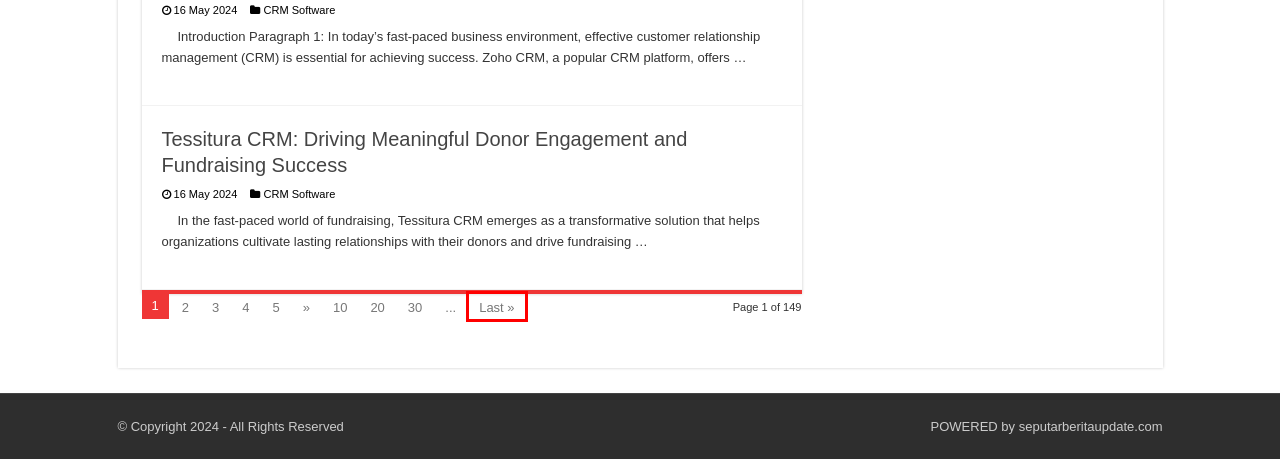Examine the screenshot of a webpage featuring a red bounding box and identify the best matching webpage description for the new page that results from clicking the element within the box. Here are the options:
A. seputarberitaupdate.com | Page 3 of 149 | The Top Contact Management Software for Small Businesses
B. seputarberitaupdate.com | Page 10 of 149 | The Top Contact Management Software for Small Businesses
C. seputarberitaupdate.com | Page 30 of 149 | The Top Contact Management Software for Small Businesses
D. seputarberitaupdate.com | Page 20 of 149 | The Top Contact Management Software for Small Businesses
E. seputarberitaupdate.com | Page 4 of 149 | The Top Contact Management Software for Small Businesses
F. seputarberitaupdate.com | Page 5 of 149 | The Top Contact Management Software for Small Businesses
G. seputarberitaupdate.com | Page 149 of 149 | The Top Contact Management Software for Small Businesses
H. seputarberitaupdate.com | Page 2 of 149 | The Top Contact Management Software for Small Businesses

G